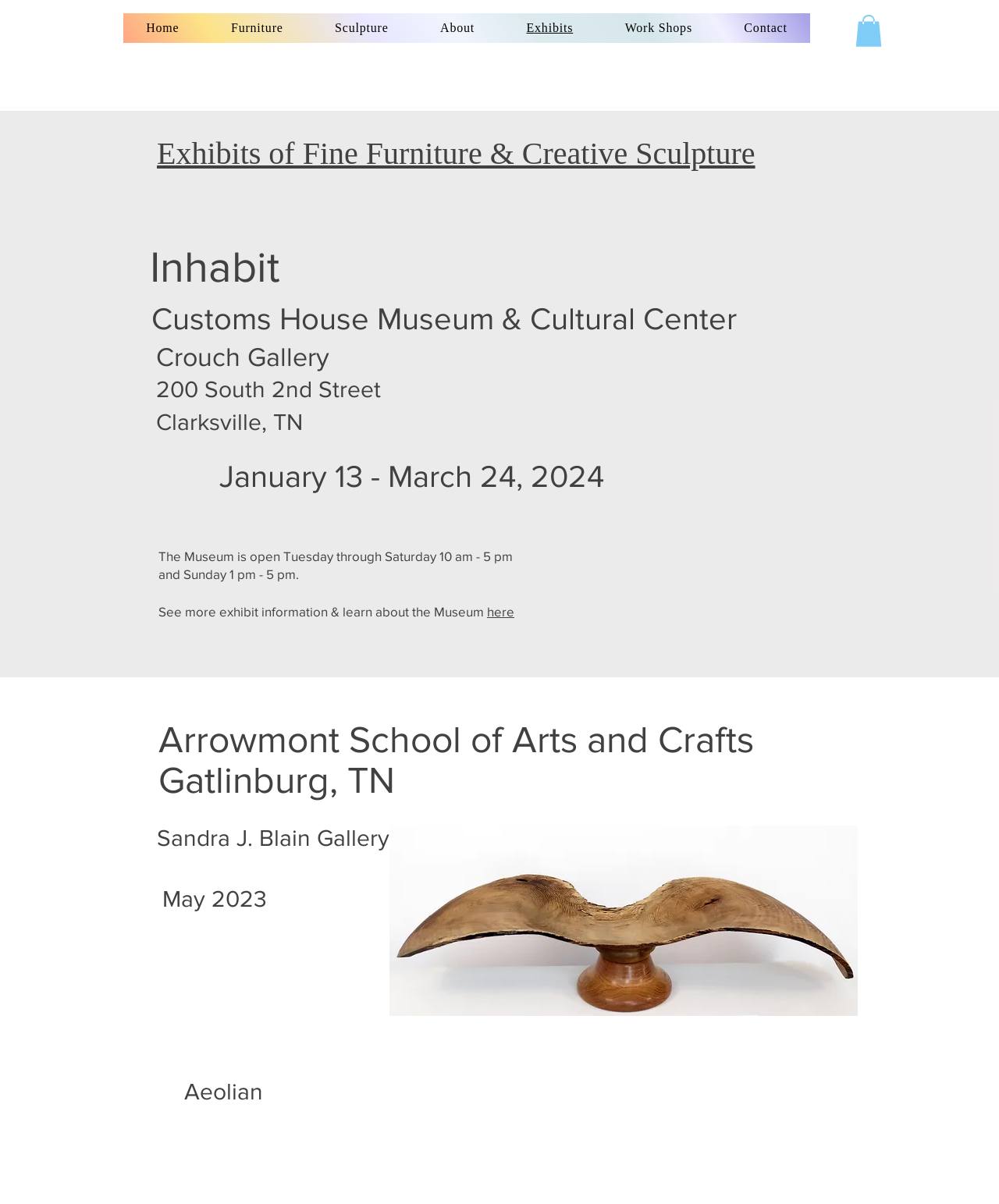Find the main header of the webpage and produce its text content.

Exhibits of Fine Furniture & Creative Sculpture
​